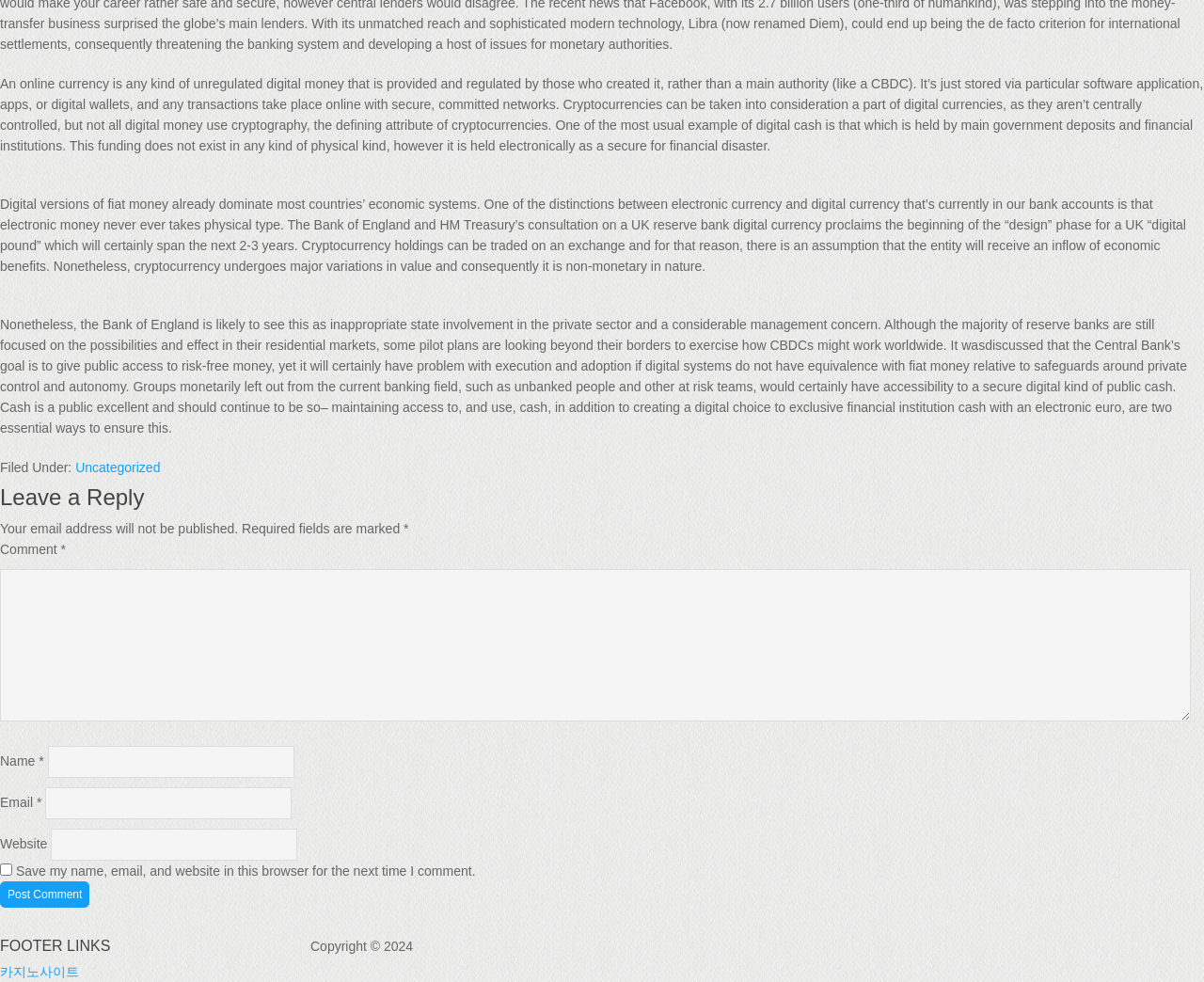What is digital currency?
Refer to the image and offer an in-depth and detailed answer to the question.

Based on the text, digital currency is defined as unregulated digital money that is provided and regulated by those who created it, rather than a main authority. It's stored via particular software applications, apps, or digital wallets, and any transactions take place online with secure, committed networks.